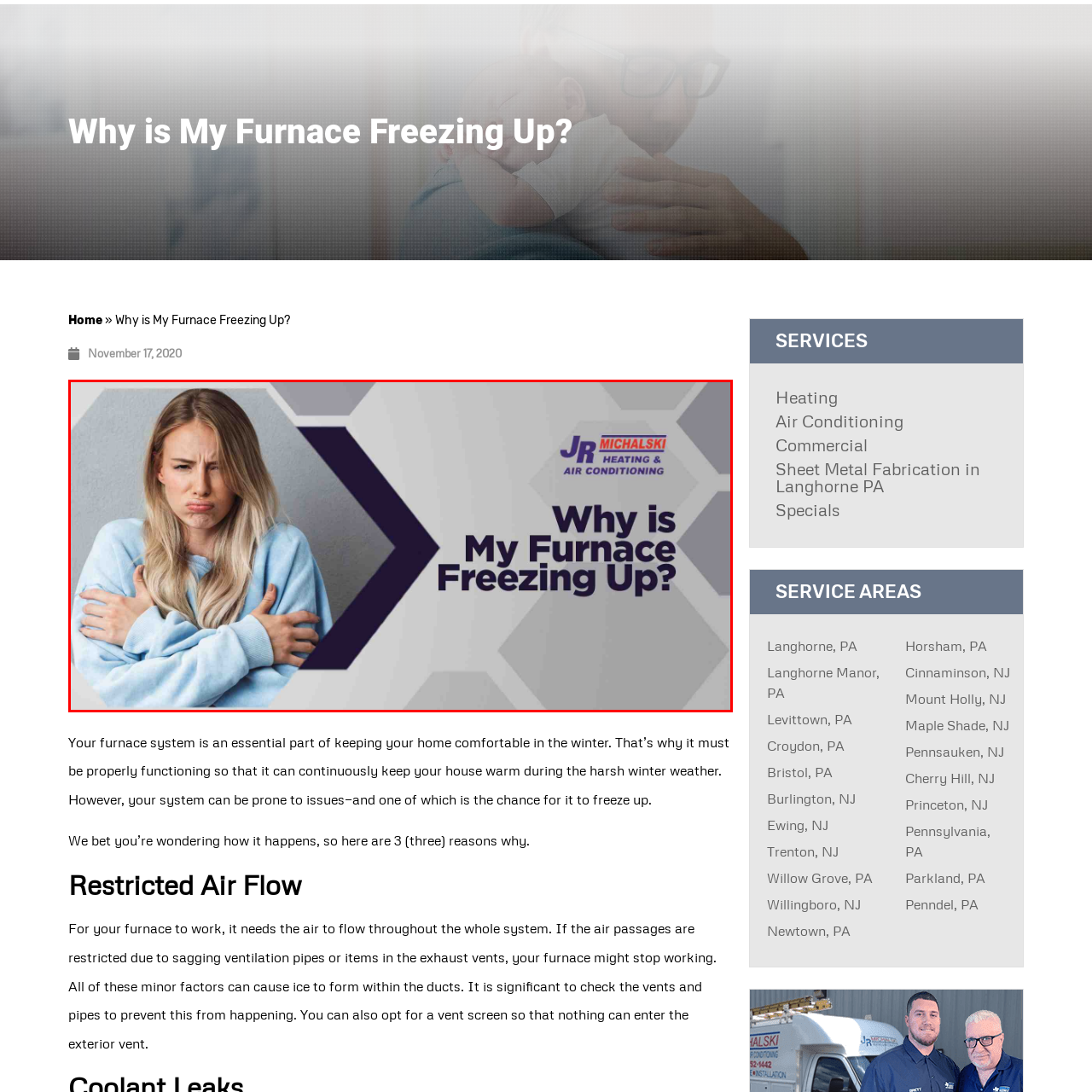What is the topic of the image?
Concentrate on the image within the red bounding box and respond to the question with a detailed explanation based on the visual information provided.

The topic of the image is related to furnace issues, as indicated by the bold, dark text question 'Why is My Furnace Freezing Up?' and the branding of 'JR Michalski Heating & Air Conditioning' in the top corner, suggesting their expertise in addressing heating concerns.